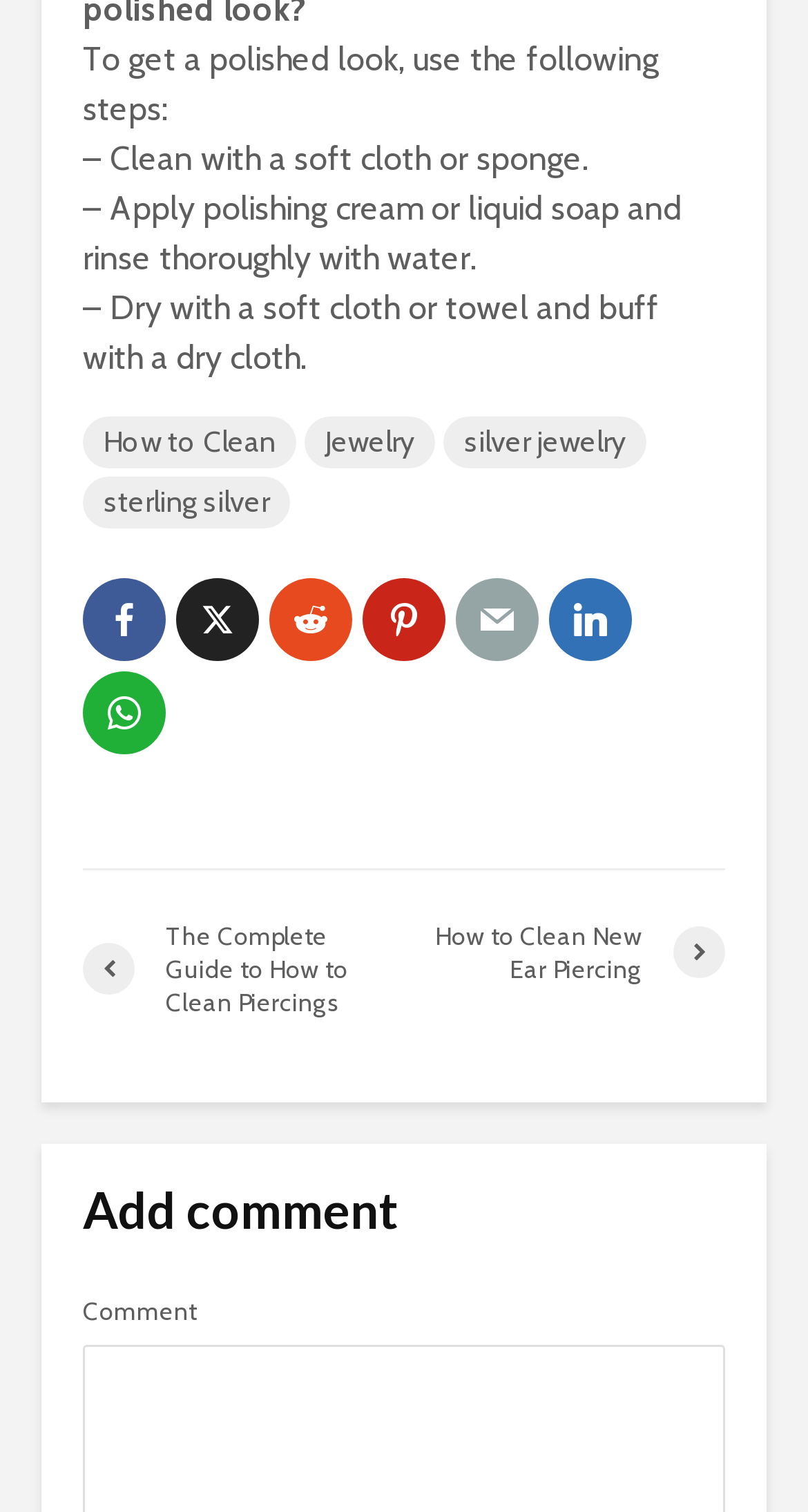Indicate the bounding box coordinates of the element that must be clicked to execute the instruction: "Click on 'sterling silver'". The coordinates should be given as four float numbers between 0 and 1, i.e., [left, top, right, bottom].

[0.103, 0.315, 0.359, 0.349]